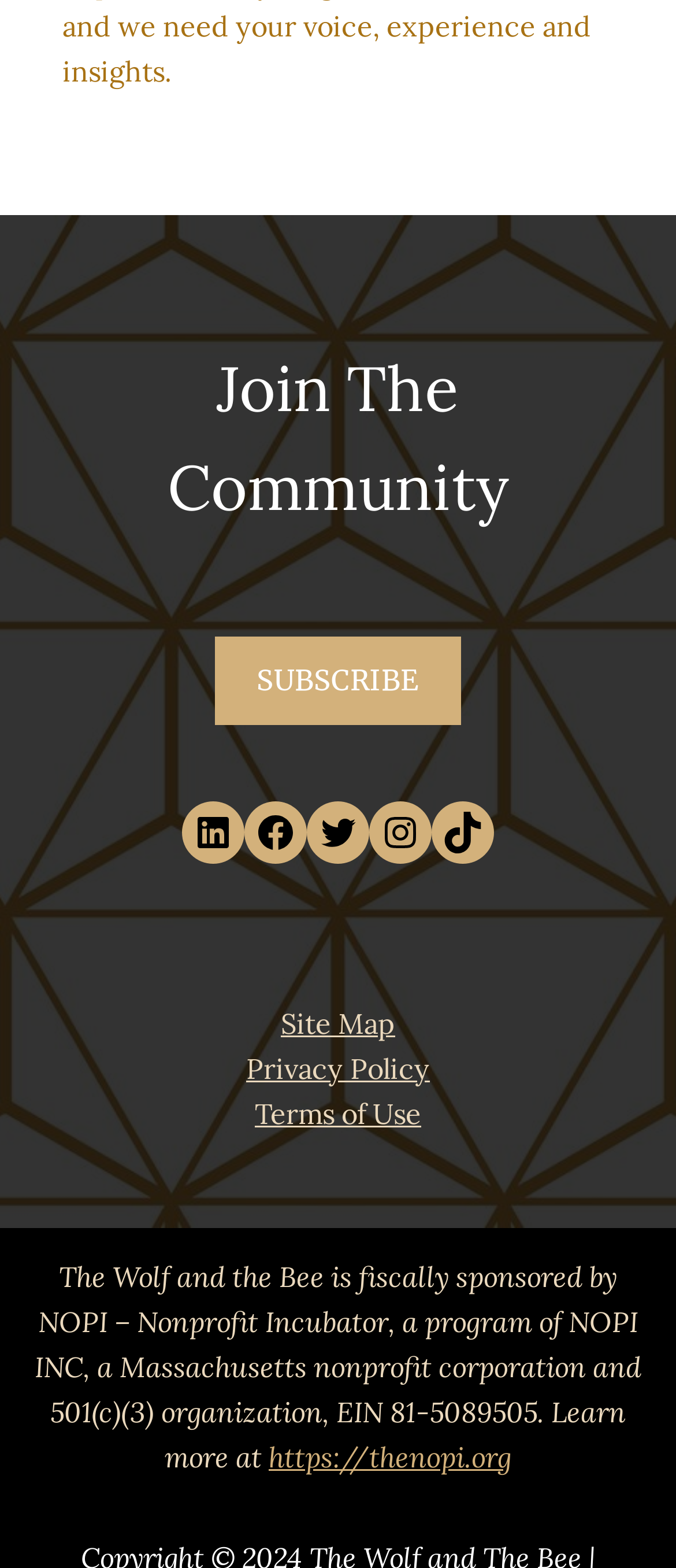Select the bounding box coordinates of the element I need to click to carry out the following instruction: "Check the site map".

[0.415, 0.642, 0.585, 0.664]